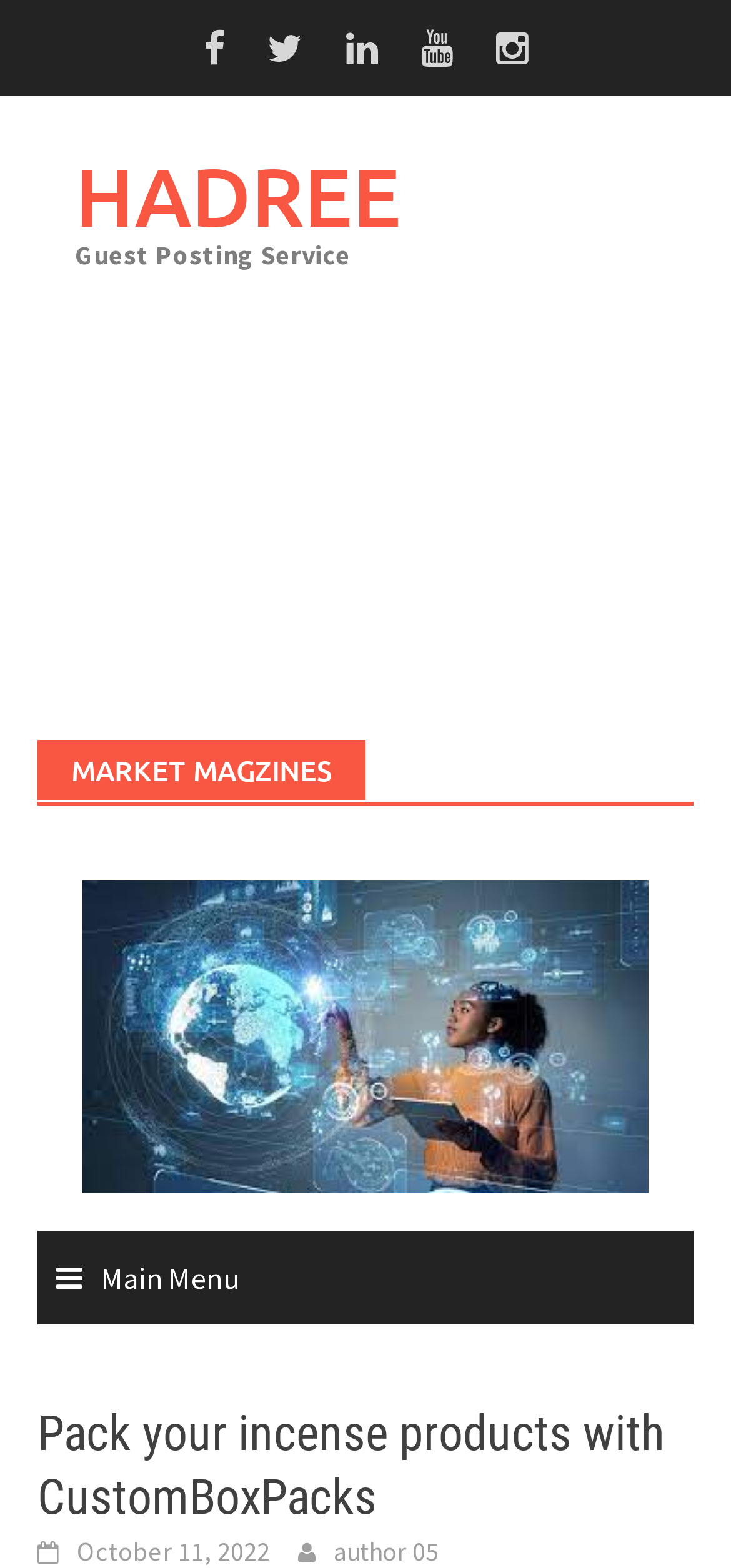What is the name of the company?
From the details in the image, answer the question comprehensively.

I looked for a heading or title that represents the company name and found 'Pack your incense products with CustomBoxPacks' which suggests that CustomBoxPacks is the company name.